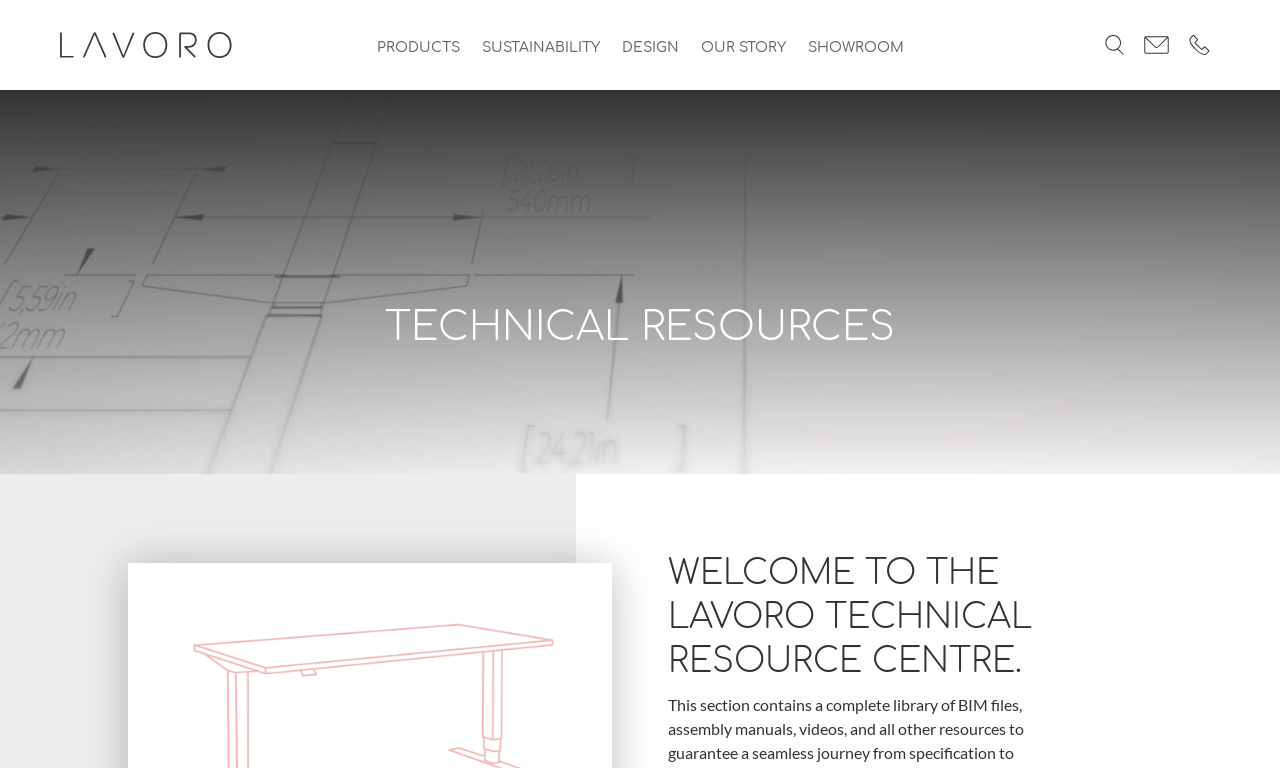What is the text of the first link on the webpage?
Look at the screenshot and give a one-word or phrase answer.

Skip to content